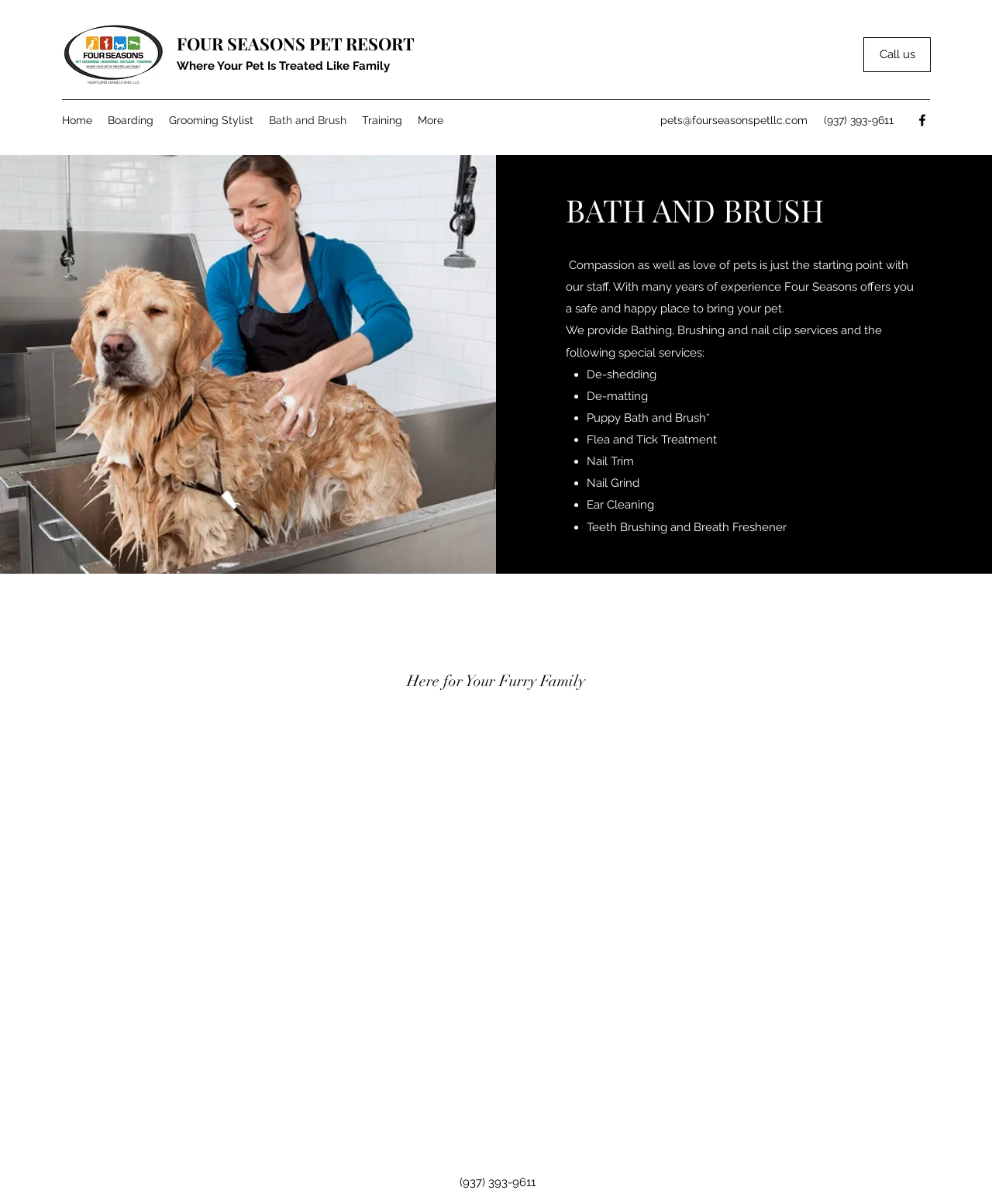What is the phone number of Four Seasons Pet Resort?
Using the information from the image, answer the question thoroughly.

I found the phone number by looking at the top-right corner of the webpage, where it is displayed as a static text element.